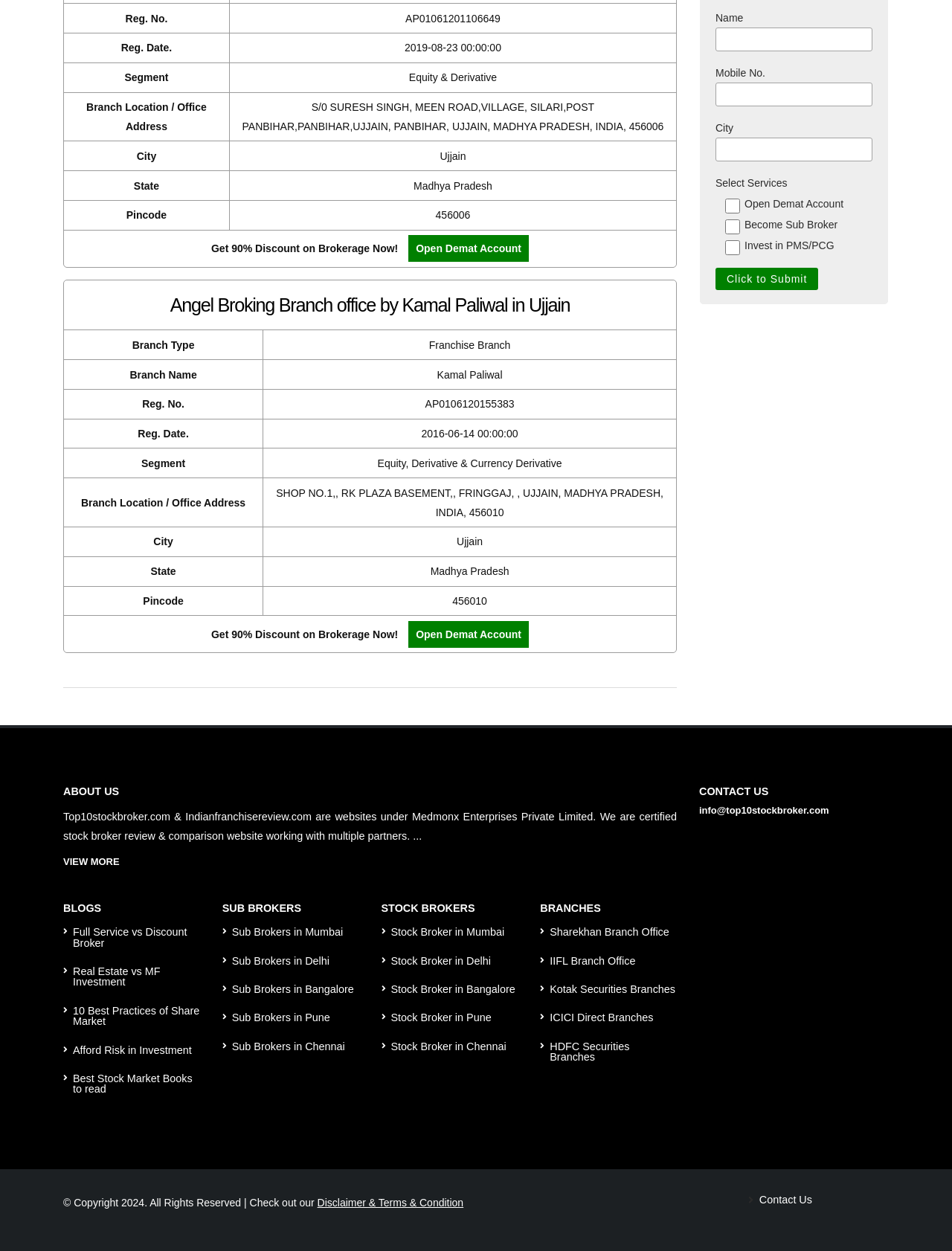What is the purpose of the 'Click to Submit' button?
Please provide a single word or phrase as your answer based on the image.

To submit the form